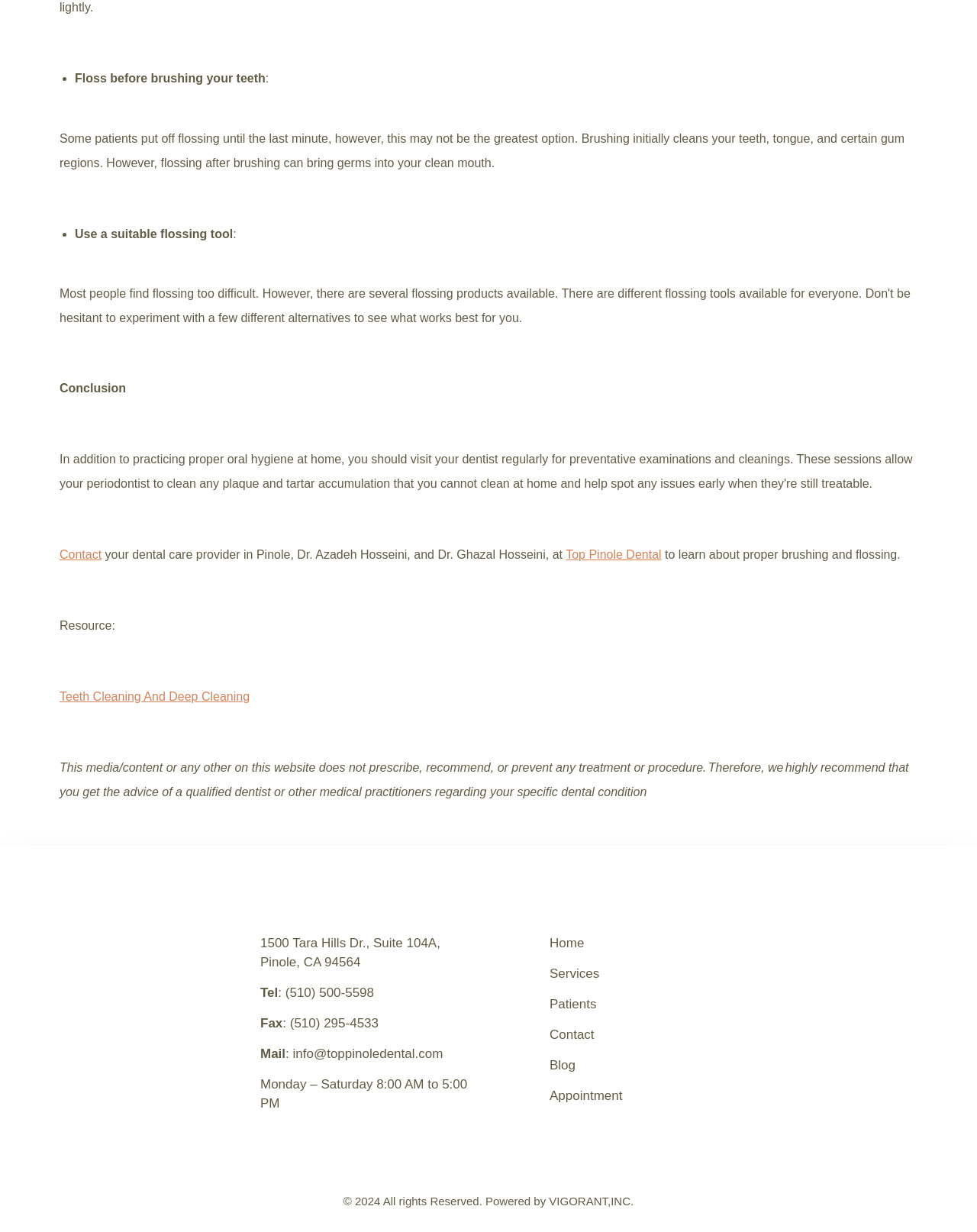Using the description: "Teeth Cleaning And Deep Cleaning", determine the UI element's bounding box coordinates. Ensure the coordinates are in the format of four float numbers between 0 and 1, i.e., [left, top, right, bottom].

[0.061, 0.56, 0.256, 0.57]